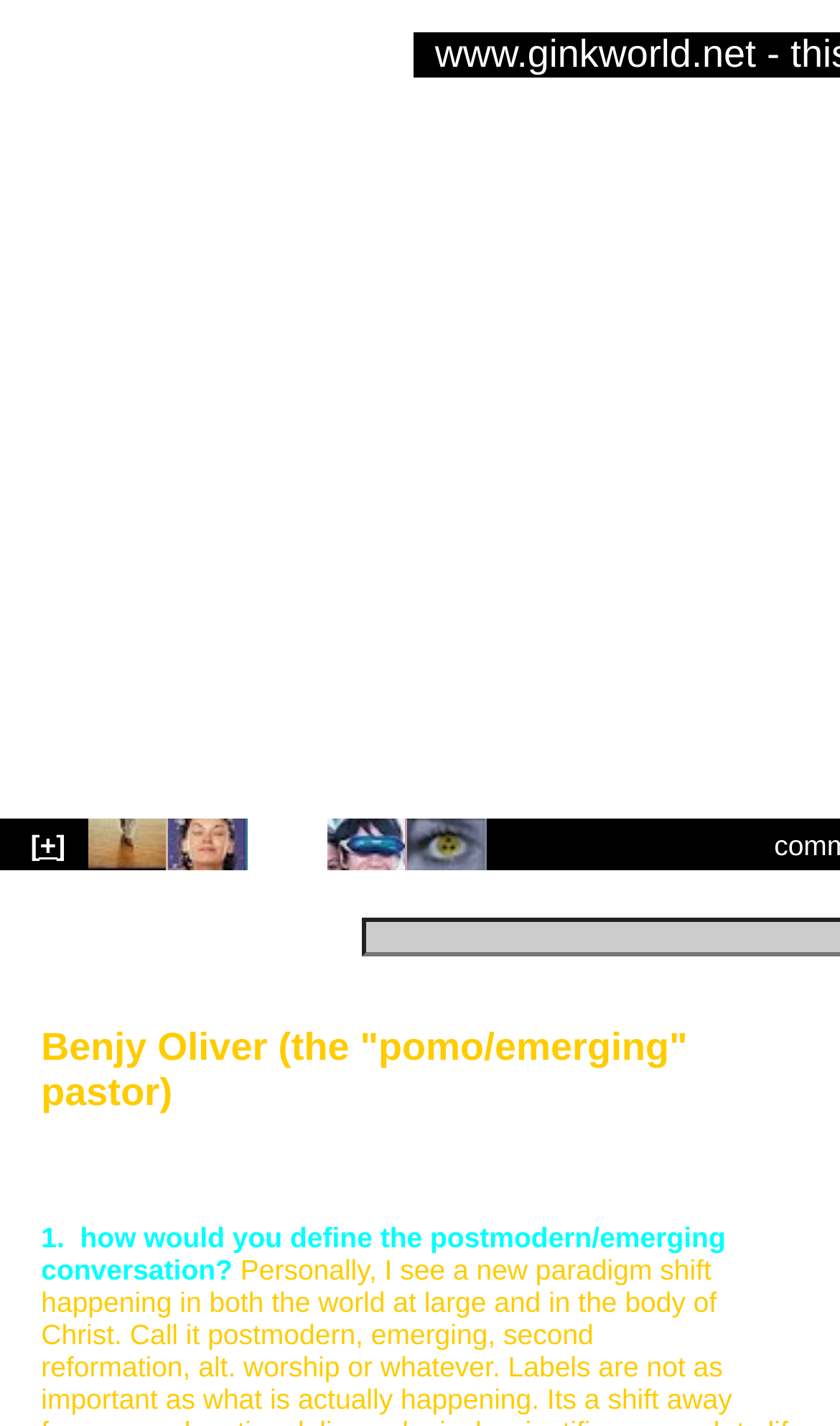How many columns are in the top table?
Please use the image to provide a one-word or short phrase answer.

5